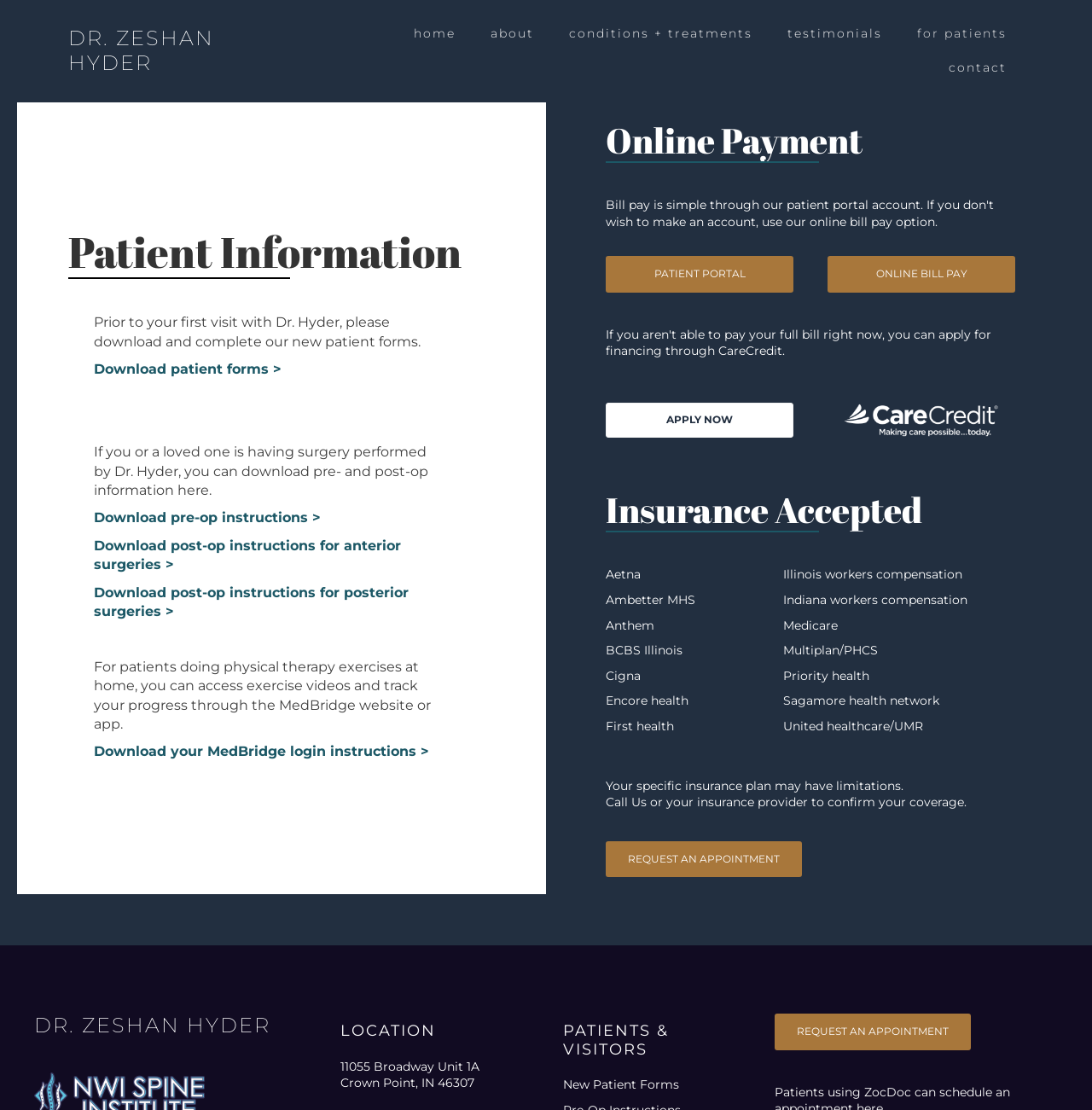Locate the UI element described as follows: "11055 Broadway Unit 1A". Return the bounding box coordinates as four float numbers between 0 and 1 in the order [left, top, right, bottom].

[0.312, 0.954, 0.439, 0.968]